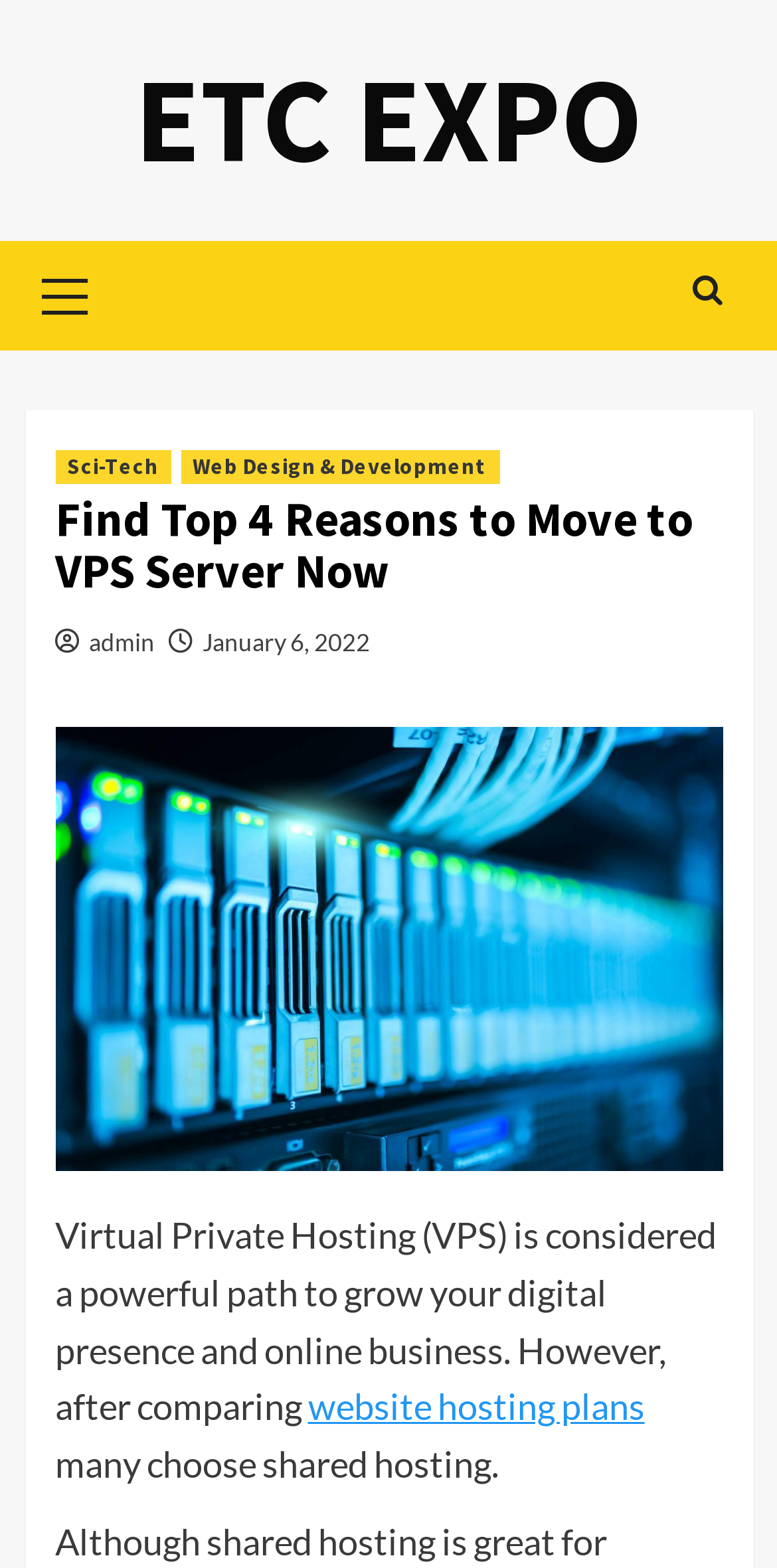Locate the bounding box coordinates of the element that should be clicked to execute the following instruction: "View the Move to VPS image".

[0.071, 0.463, 0.929, 0.747]